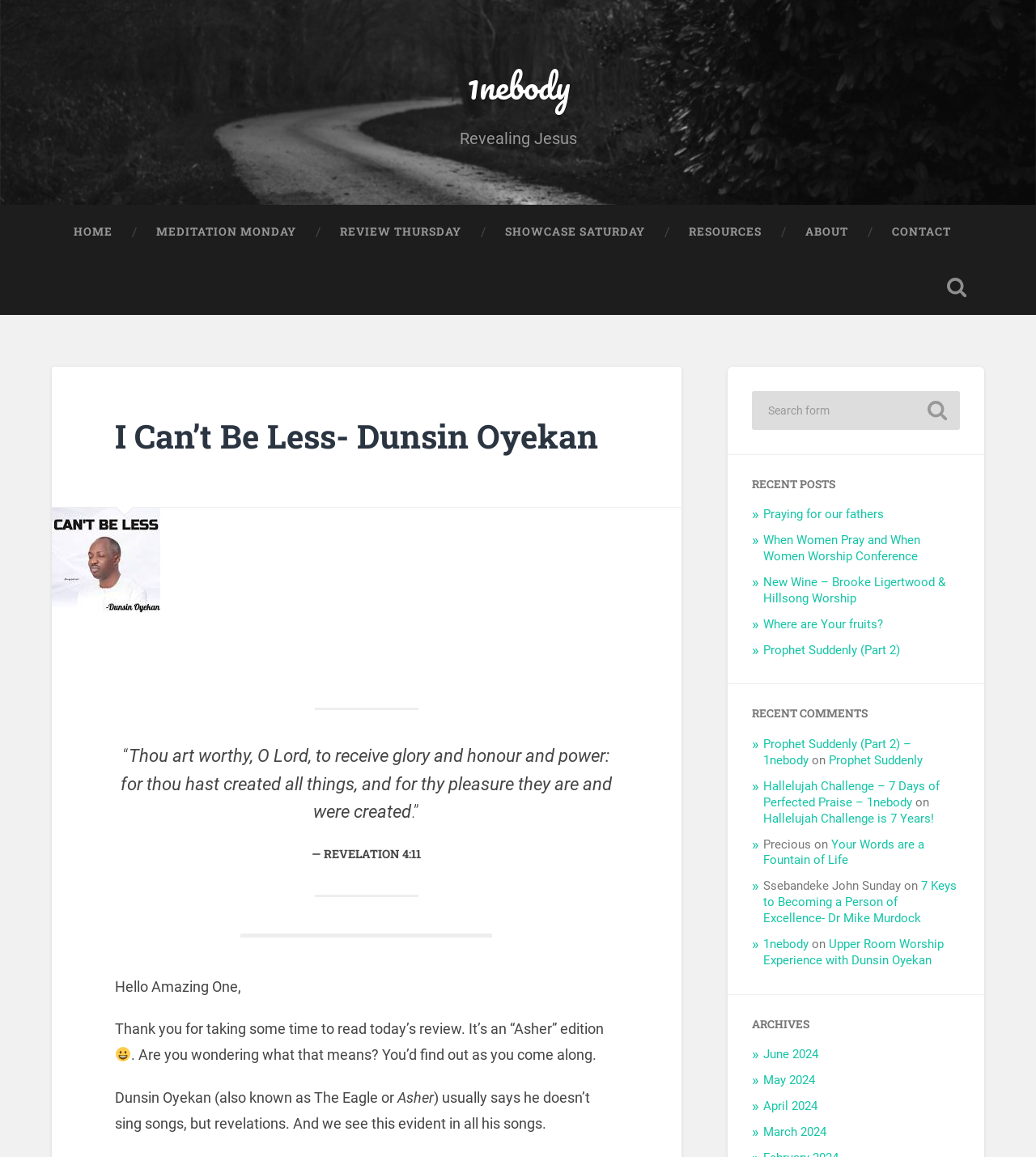Refer to the image and provide an in-depth answer to the question: 
How many recent posts are listed on the webpage?

The webpage has a section for recent posts, which lists 5 posts, including 'Praying for our fathers', 'When Women Pray and When Women Worship Conference', 'New Wine – Brooke Ligertwood & Hillsong Worship', 'Where are Your fruits?', and 'Prophet Suddenly (Part 2)'.